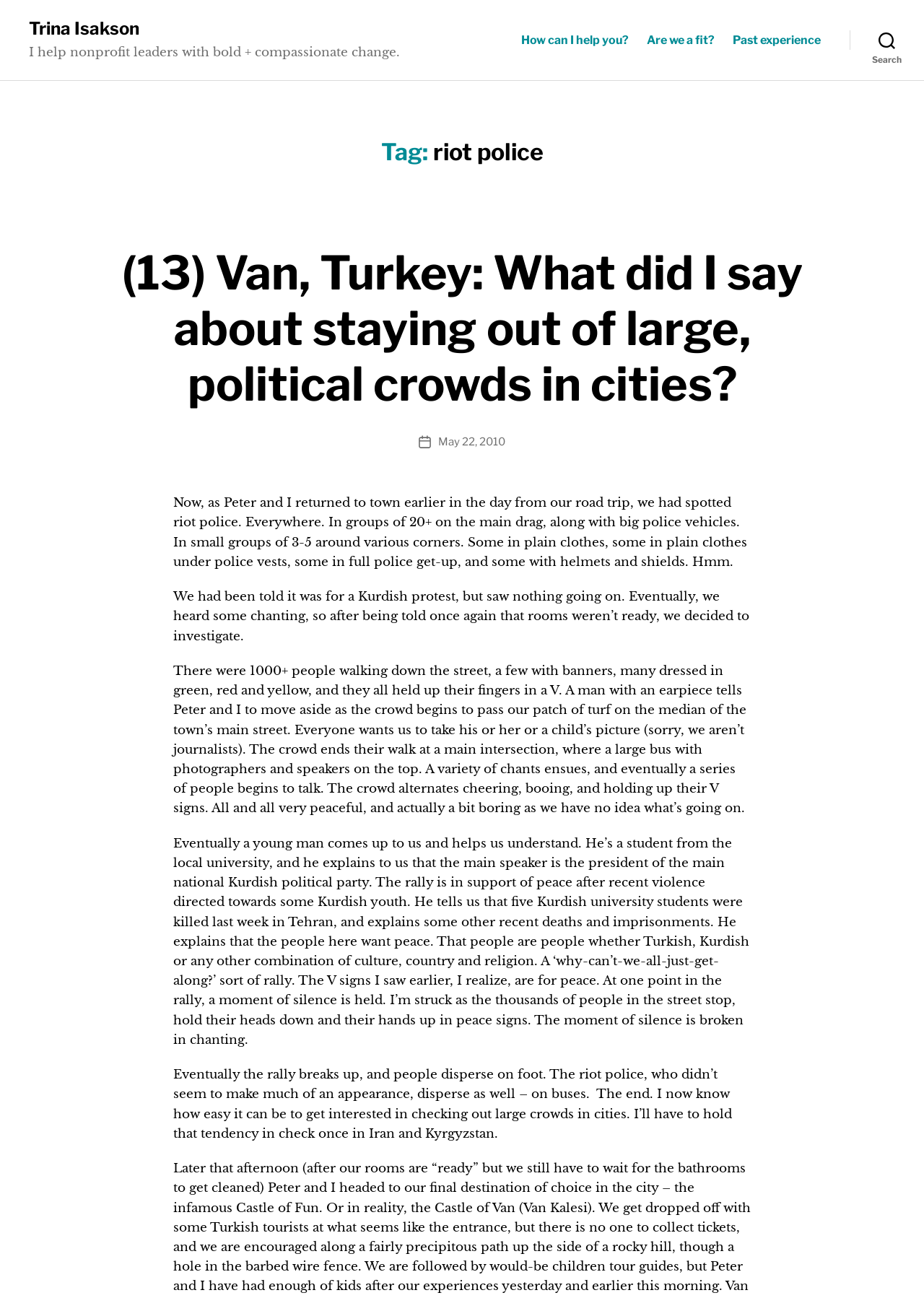Find the bounding box coordinates for the element described here: "Search".

[0.92, 0.019, 1.0, 0.043]